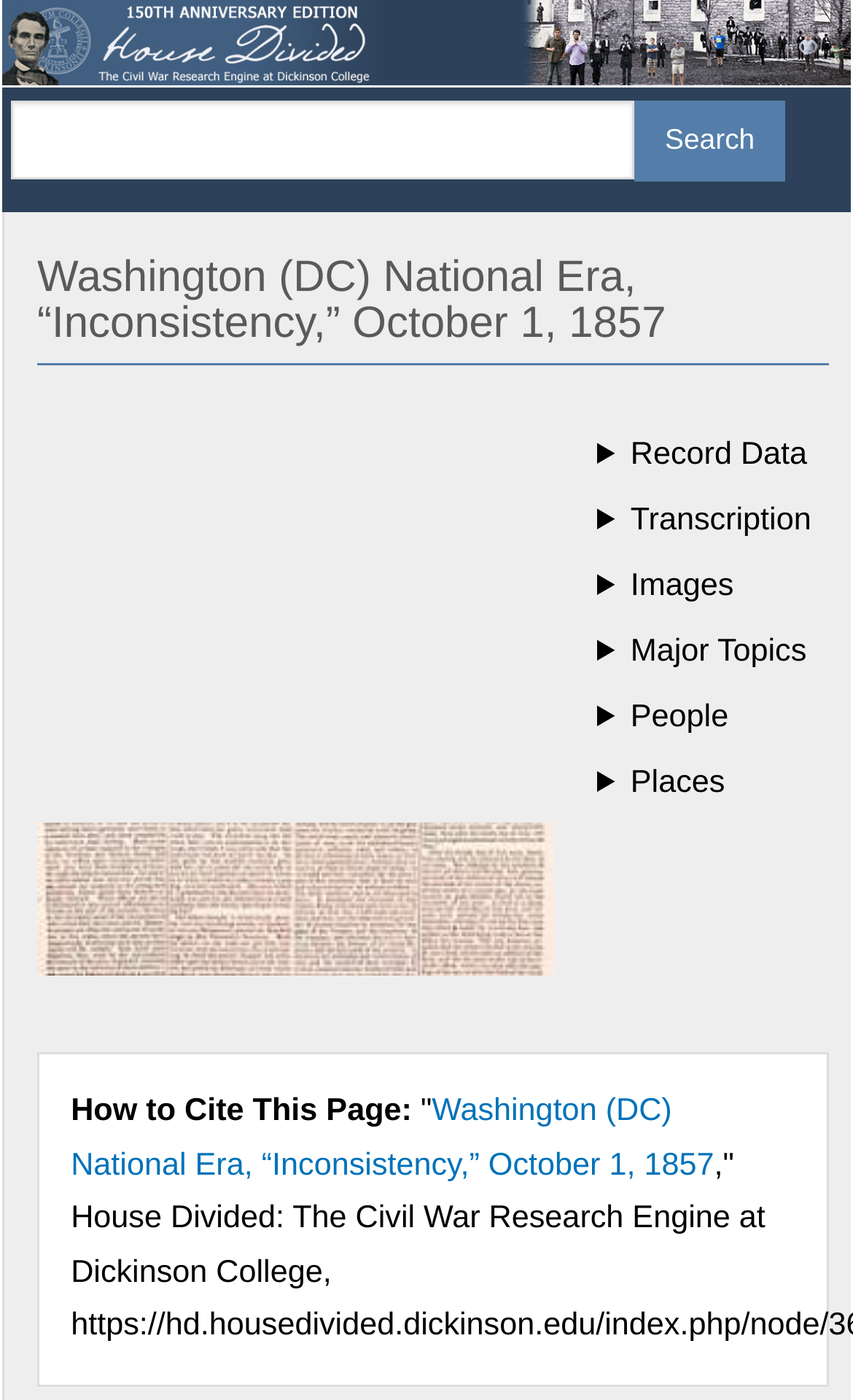Find the bounding box coordinates of the clickable area required to complete the following action: "Go to the home page".

[0.003, 0.018, 0.997, 0.043]